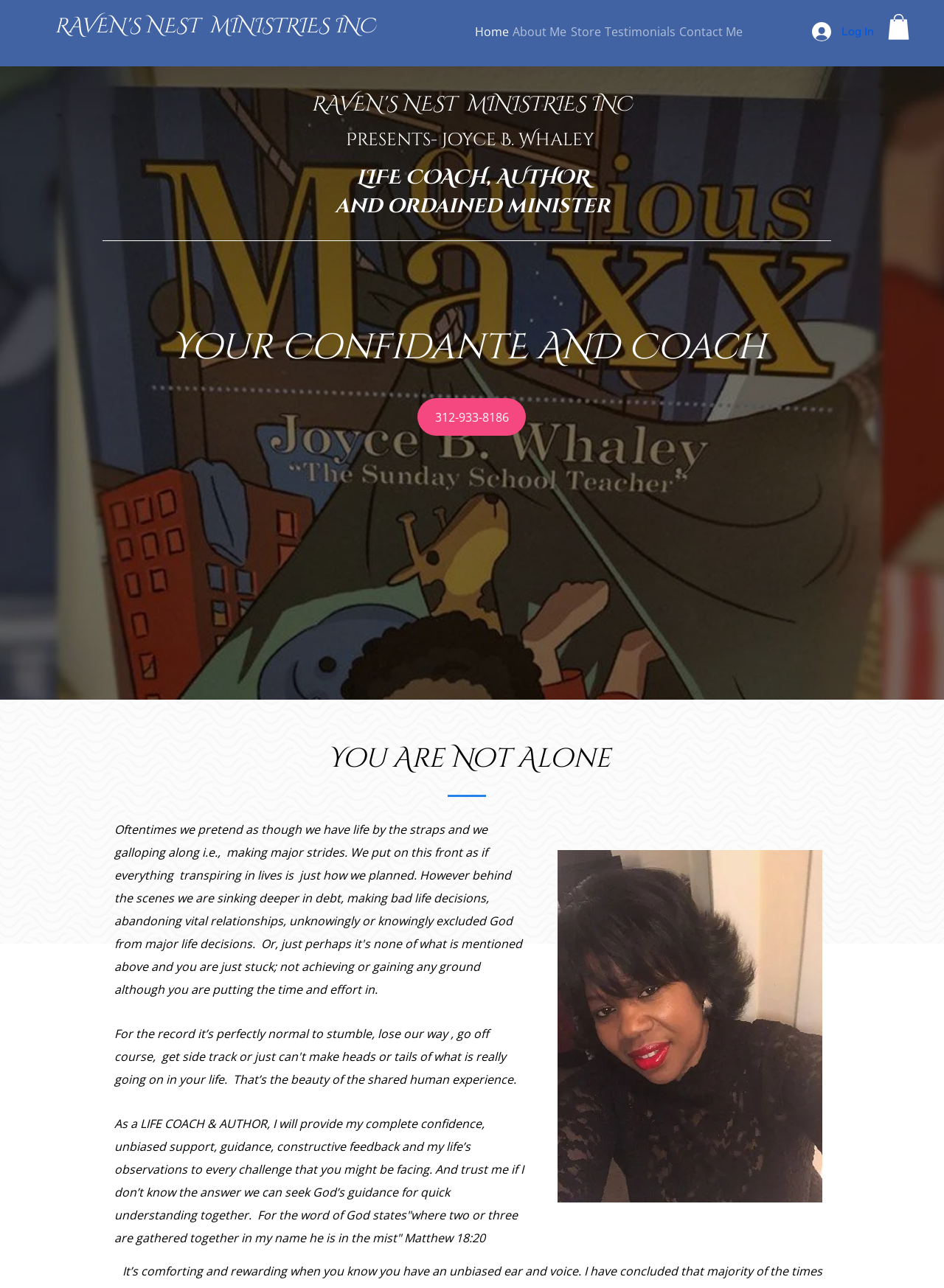Determine the bounding box coordinates for the UI element with the following description: "Home". The coordinates should be four float numbers between 0 and 1, represented as [left, top, right, bottom].

[0.501, 0.018, 0.541, 0.031]